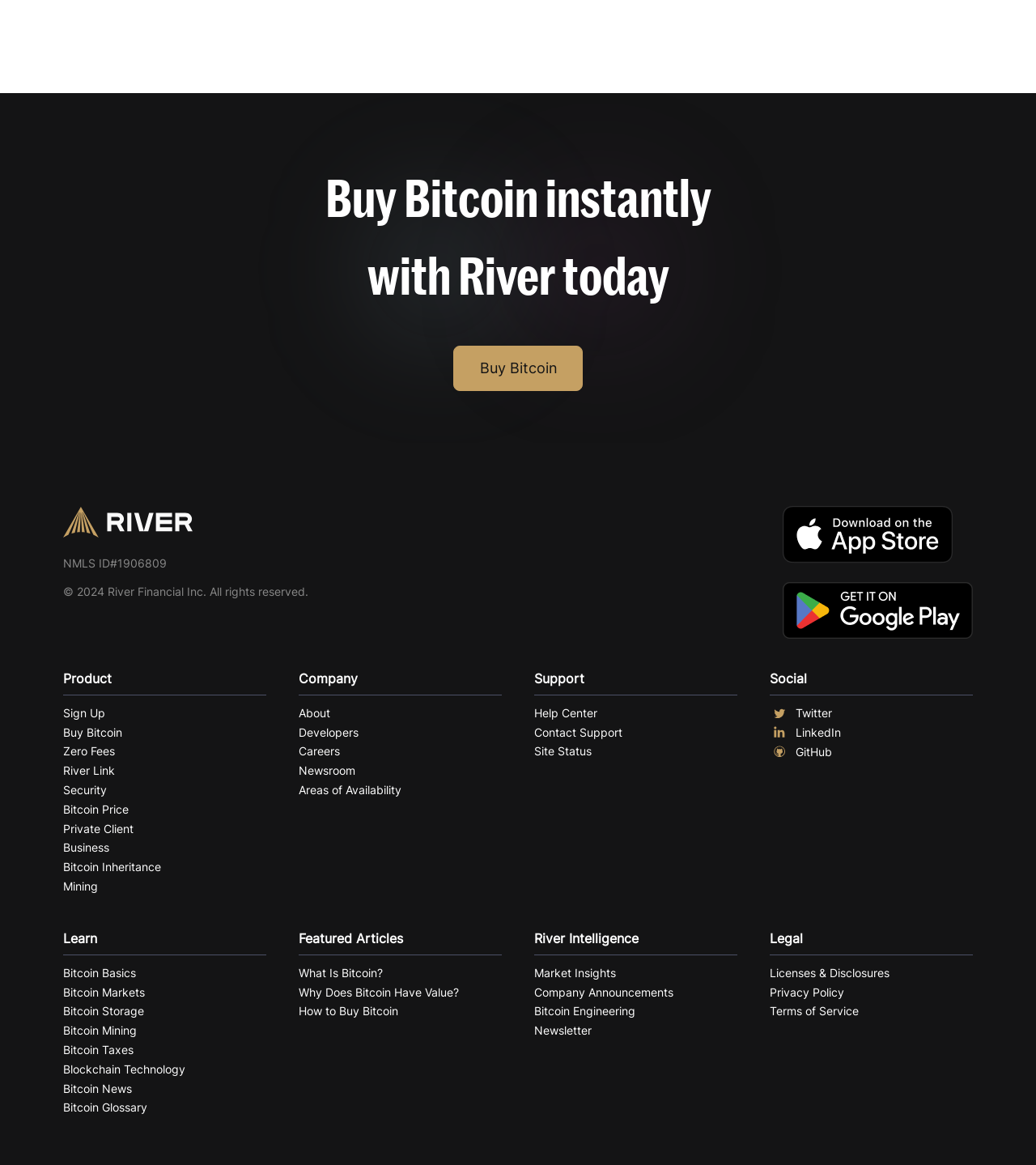Please identify the bounding box coordinates of the area I need to click to accomplish the following instruction: "Buy Bitcoin".

[0.438, 0.297, 0.562, 0.336]